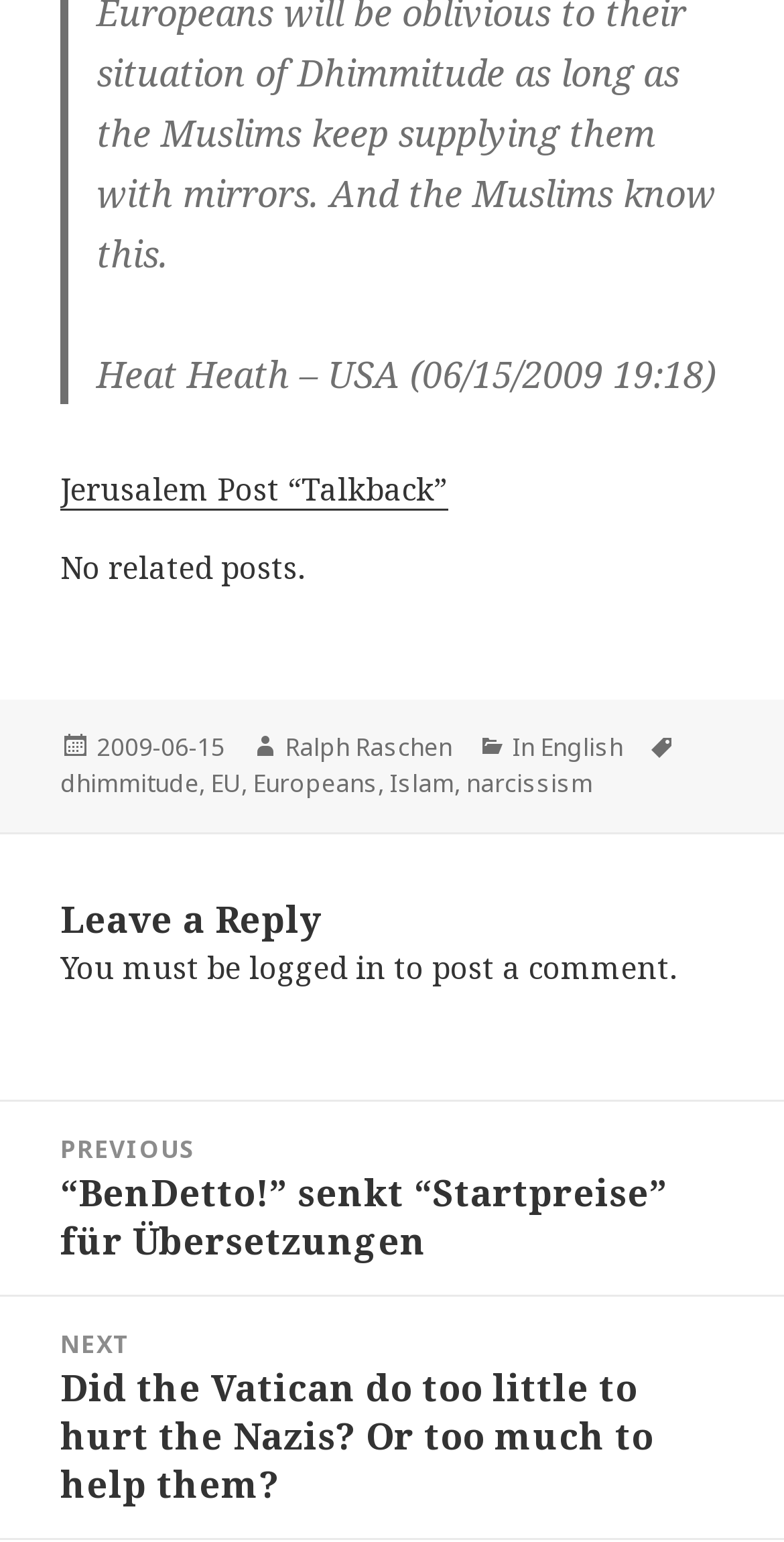Determine the bounding box coordinates of the clickable region to carry out the instruction: "Click on the link to view previous post".

[0.0, 0.714, 1.0, 0.839]